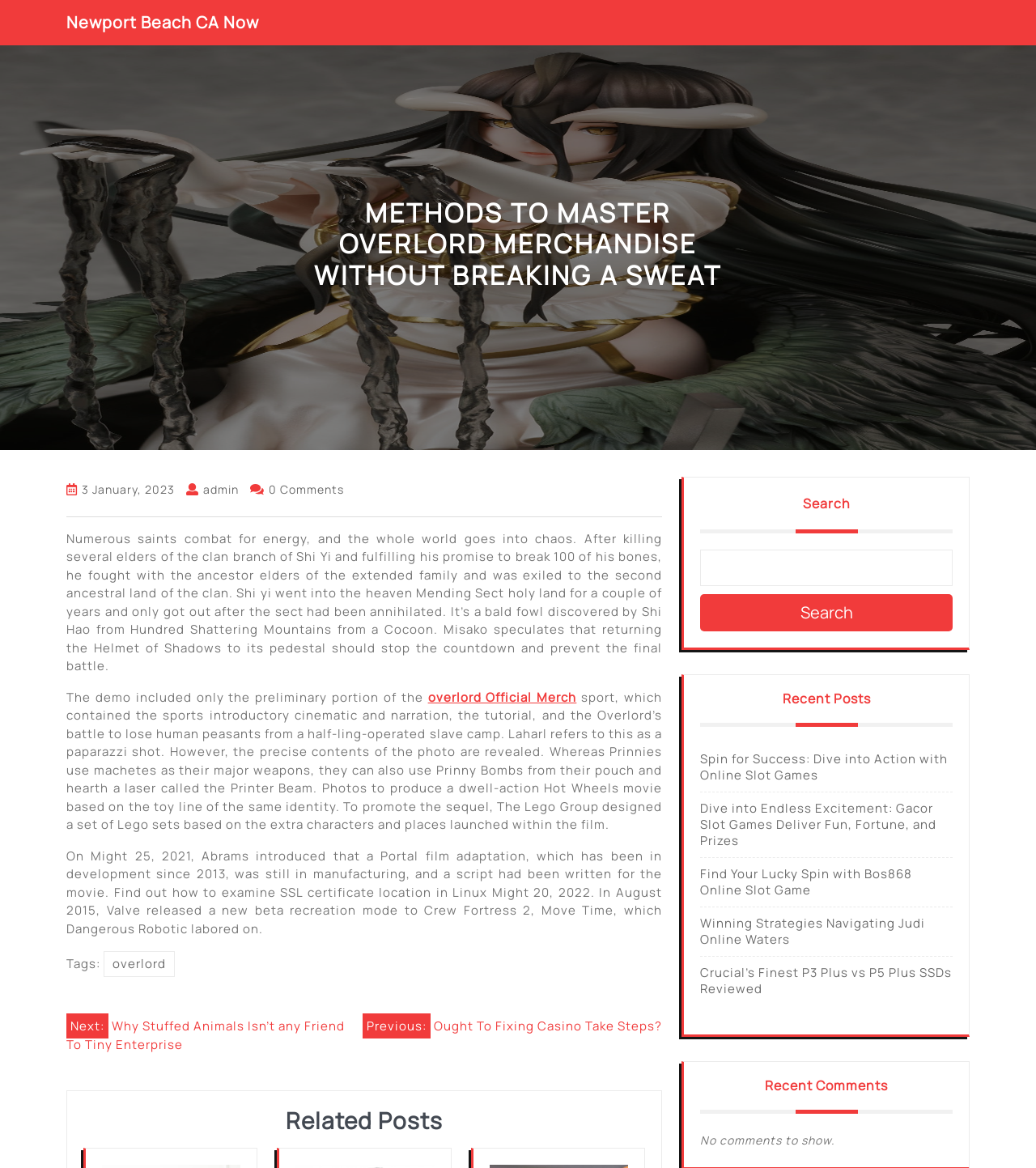How many recent posts are there?
Based on the screenshot, respond with a single word or phrase.

5